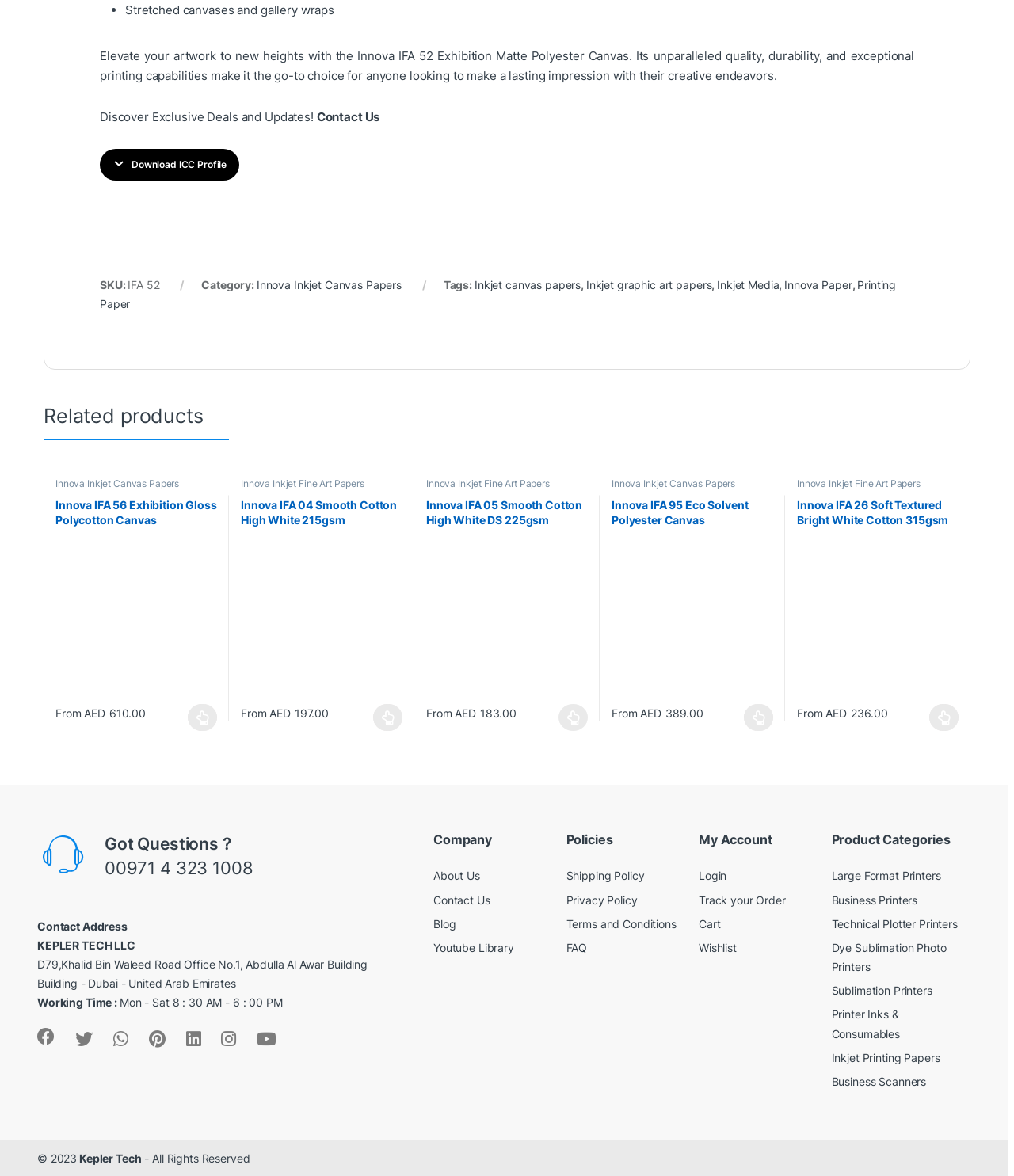Answer the question briefly using a single word or phrase: 
How can I contact the company?

Call 00971 4 323 1008